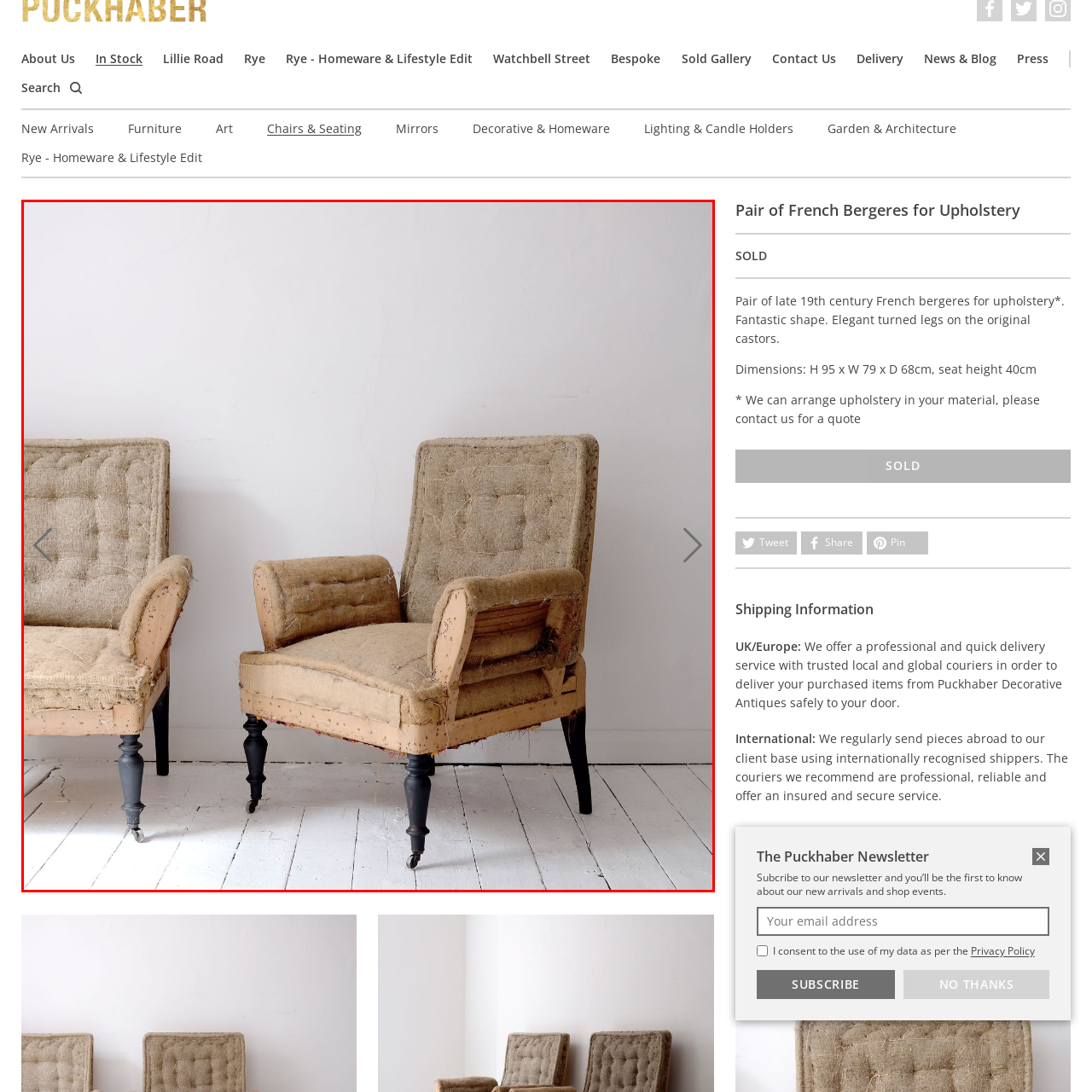Thoroughly describe the content of the image found within the red border.

This image features a pair of vintage French bergeres awaiting upholstery. The chairs are elegantly designed with a classic shape, showcasing their charming turned legs, which rest on original castors. Their current state highlights the natural fabric, giving insight into their history while emphasizing the potential for restoration. The wooden frames appear sturdy, and the overall aesthetic reflects a timeless appeal, ready to be reinvigorated to suit modern interiors. These bergeres are labeled "Pair of French Bergeres for Upholstery," emphasizing their relevance for those seeking unique furniture pieces that blend vintage character with contemporary style.